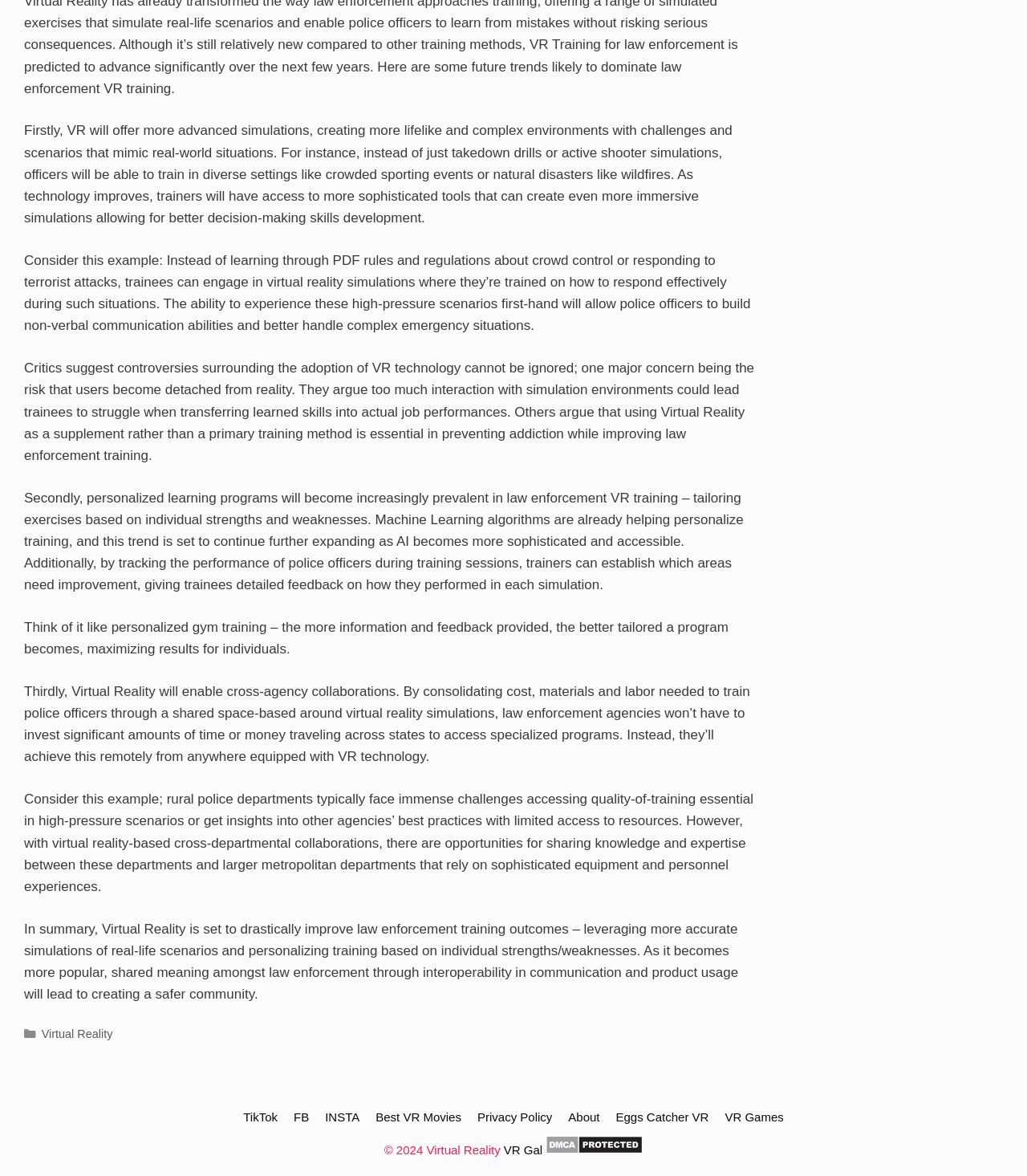Give a one-word or one-phrase response to the question: 
What is the main topic of this webpage?

Virtual Reality in law enforcement training